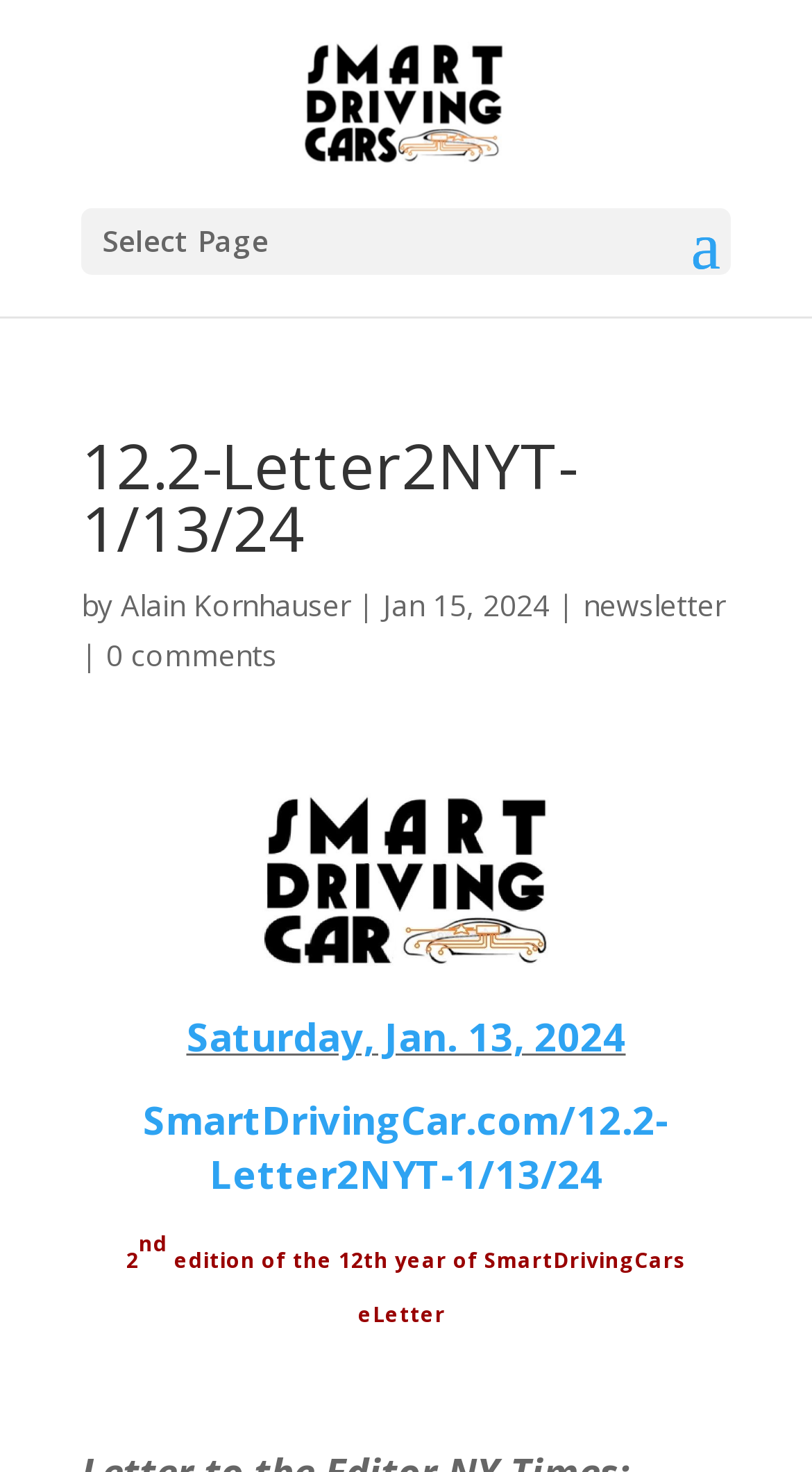Calculate the bounding box coordinates for the UI element based on the following description: "alt="SmartDrivingCar"". Ensure the coordinates are four float numbers between 0 and 1, i.e., [left, top, right, bottom].

[0.371, 0.055, 0.629, 0.082]